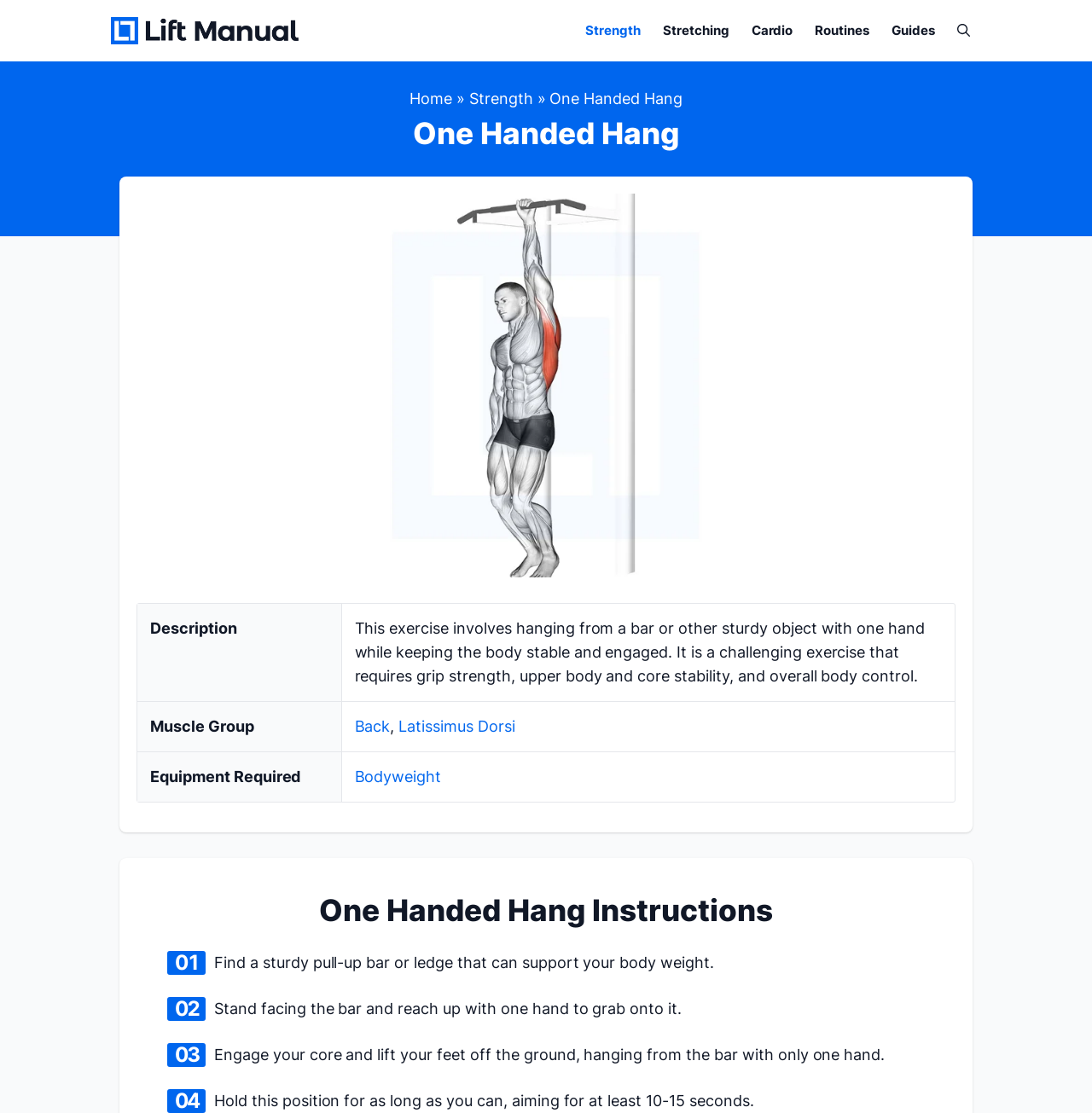What is the position of the feet during the one handed hang exercise?
Look at the image and provide a short answer using one word or a phrase.

Off the ground